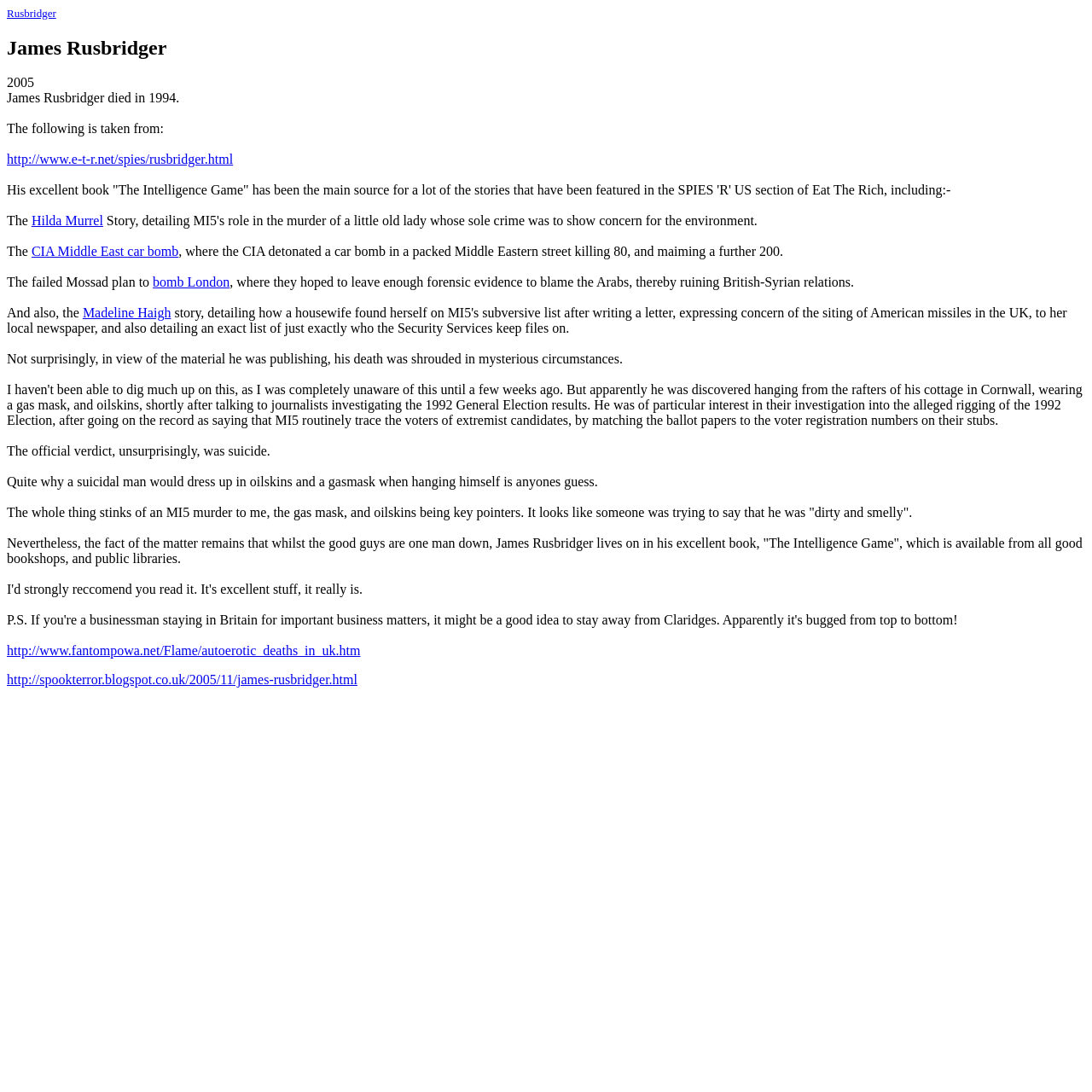Please provide a comprehensive answer to the question below using the information from the image: What is the name of the person who died in 1994?

Based on the webpage content, specifically the StaticText element with the text 'James Rusbridger died in 1994.', we can conclude that James Rusbridger is the person who died in 1994.